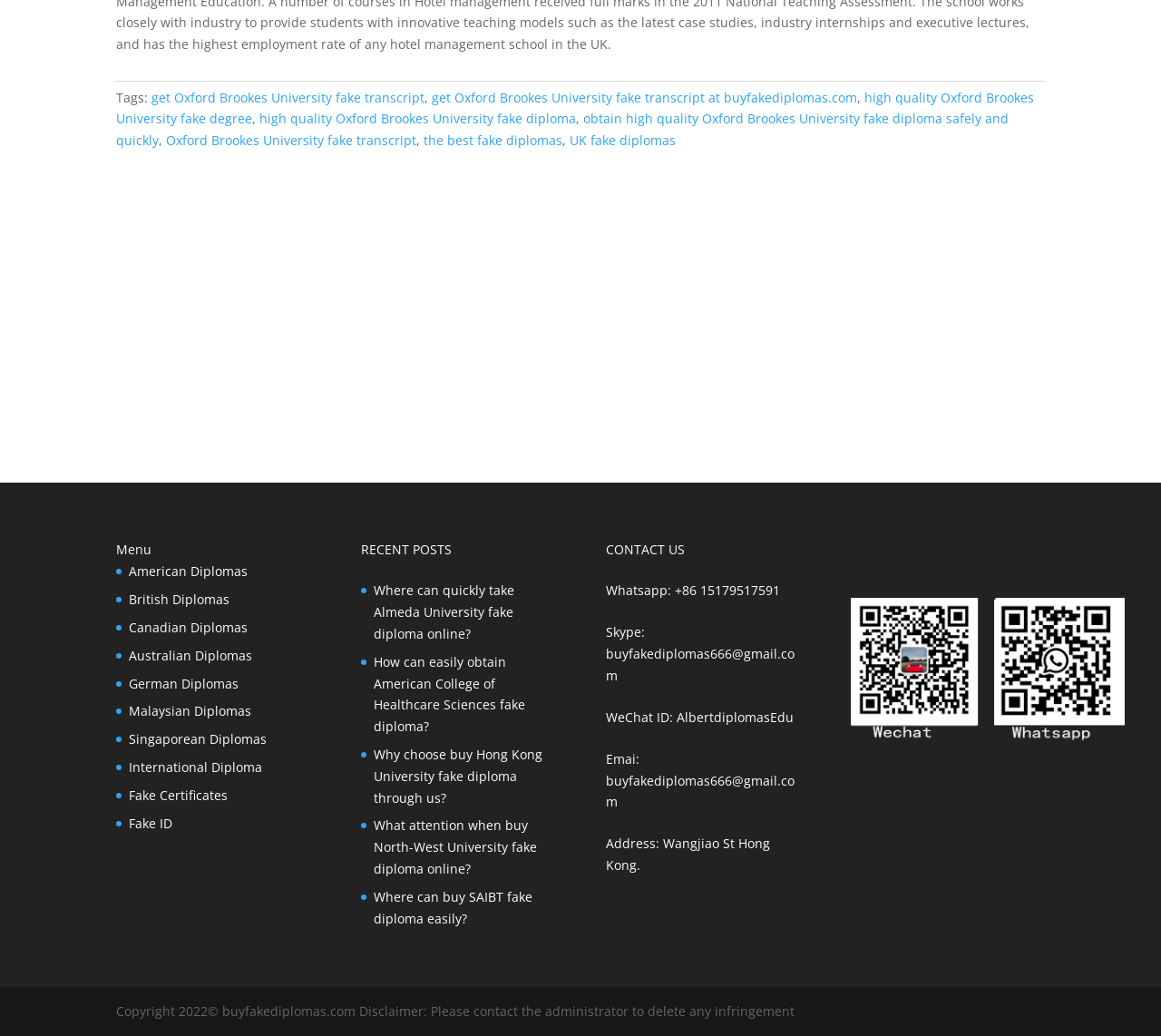Please identify the bounding box coordinates for the region that you need to click to follow this instruction: "click Whatsapp: +86 15179517591".

[0.522, 0.562, 0.672, 0.578]